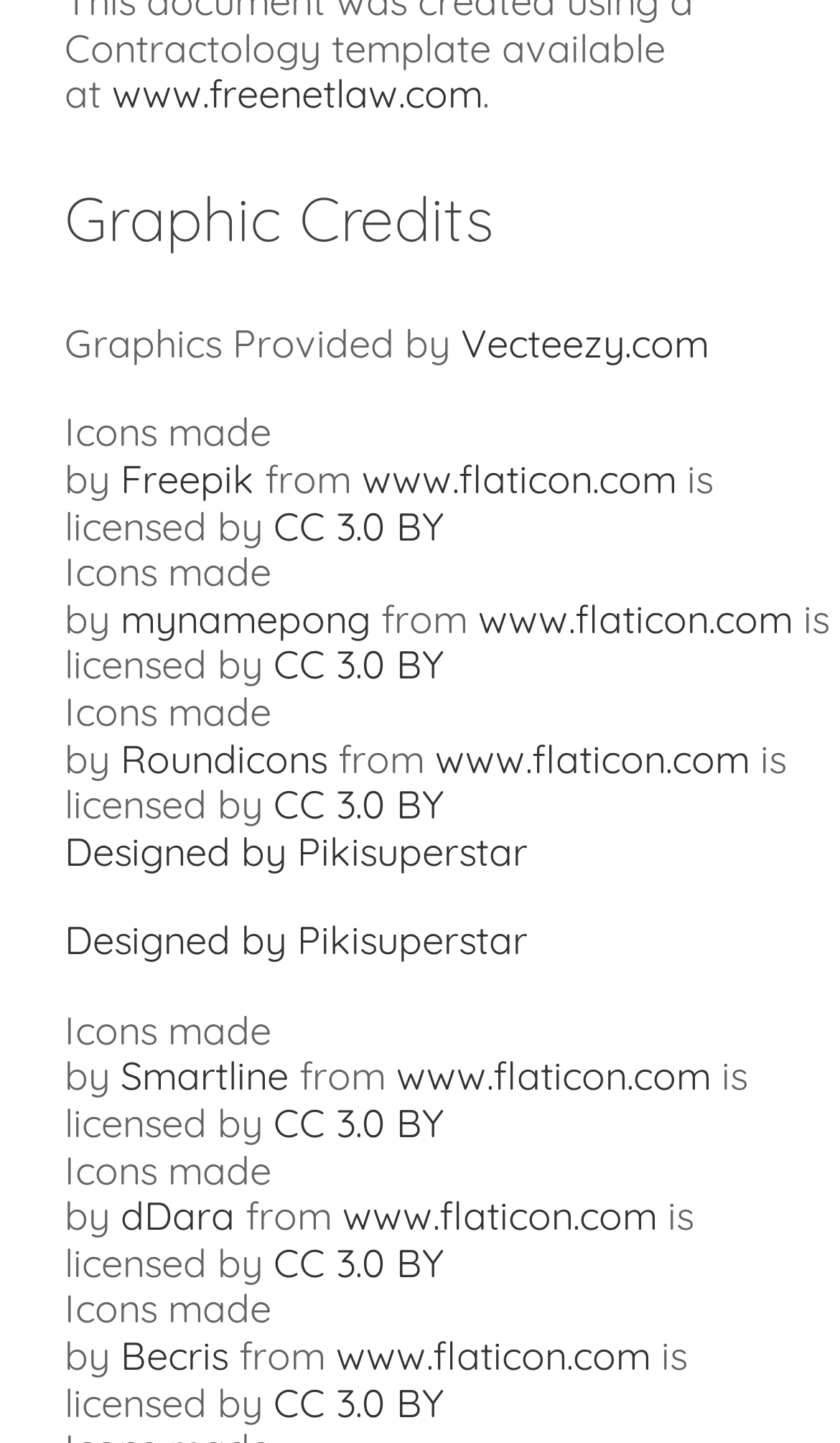Can you determine the bounding box coordinates of the area that needs to be clicked to fulfill the following instruction: "Visit Freenetlaw website"?

[0.133, 0.048, 0.574, 0.082]